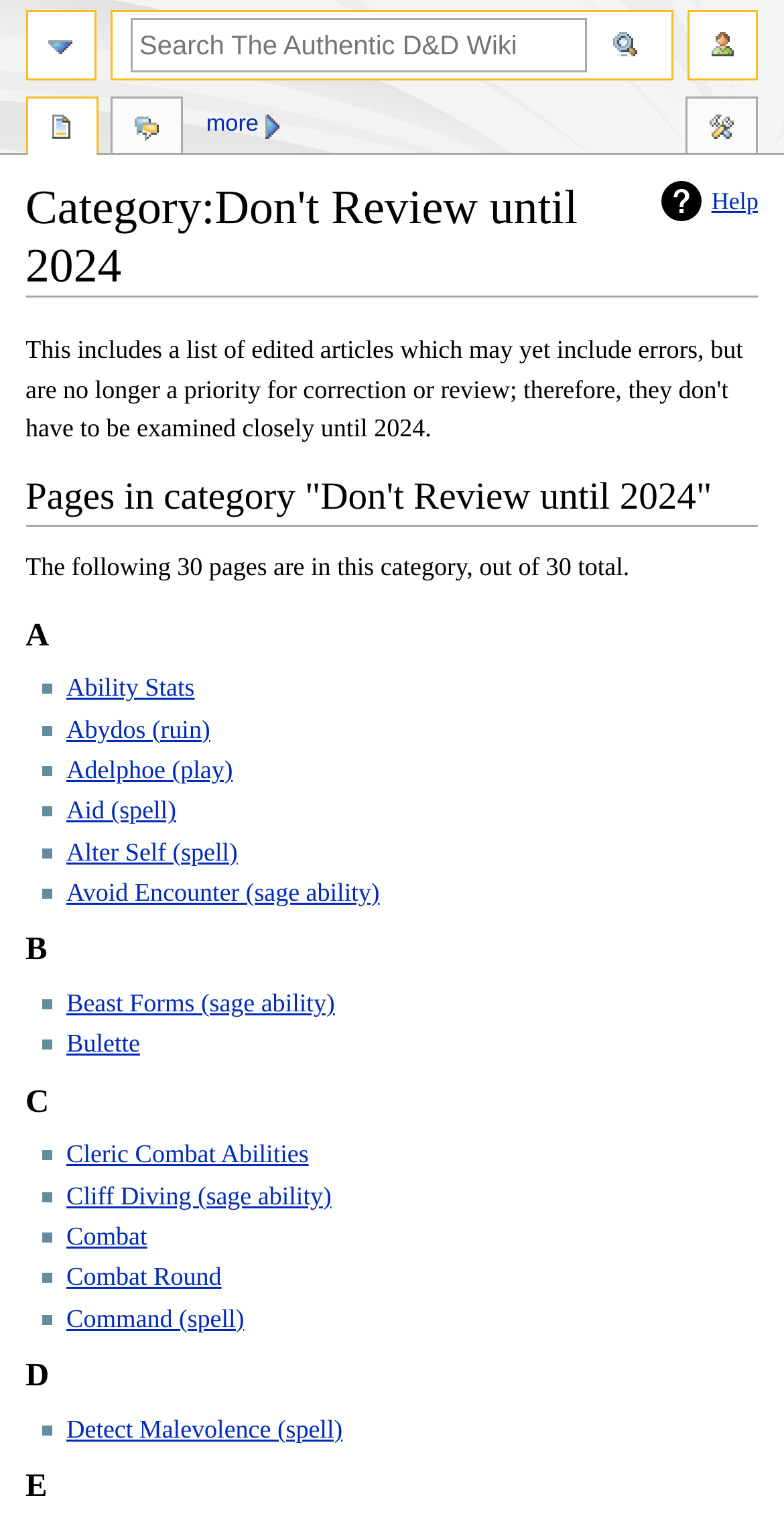Please determine the bounding box coordinates of the element's region to click in order to carry out the following instruction: "Click on the 'Help' link". The coordinates should be four float numbers between 0 and 1, i.e., [left, top, right, bottom].

[0.843, 0.119, 0.967, 0.146]